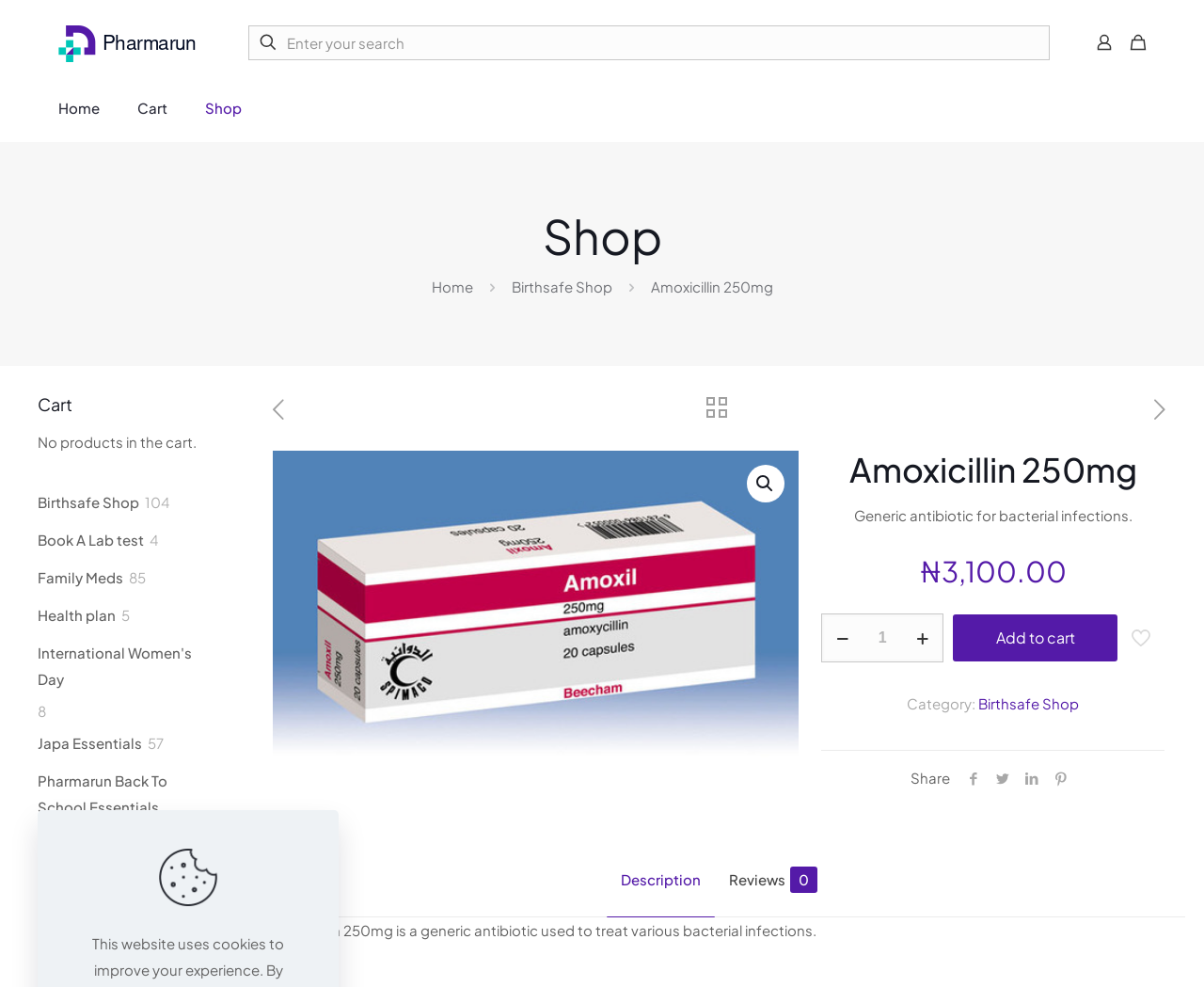Please locate the bounding box coordinates of the element that needs to be clicked to achieve the following instruction: "Add to cart". The coordinates should be four float numbers between 0 and 1, i.e., [left, top, right, bottom].

[0.792, 0.622, 0.928, 0.67]